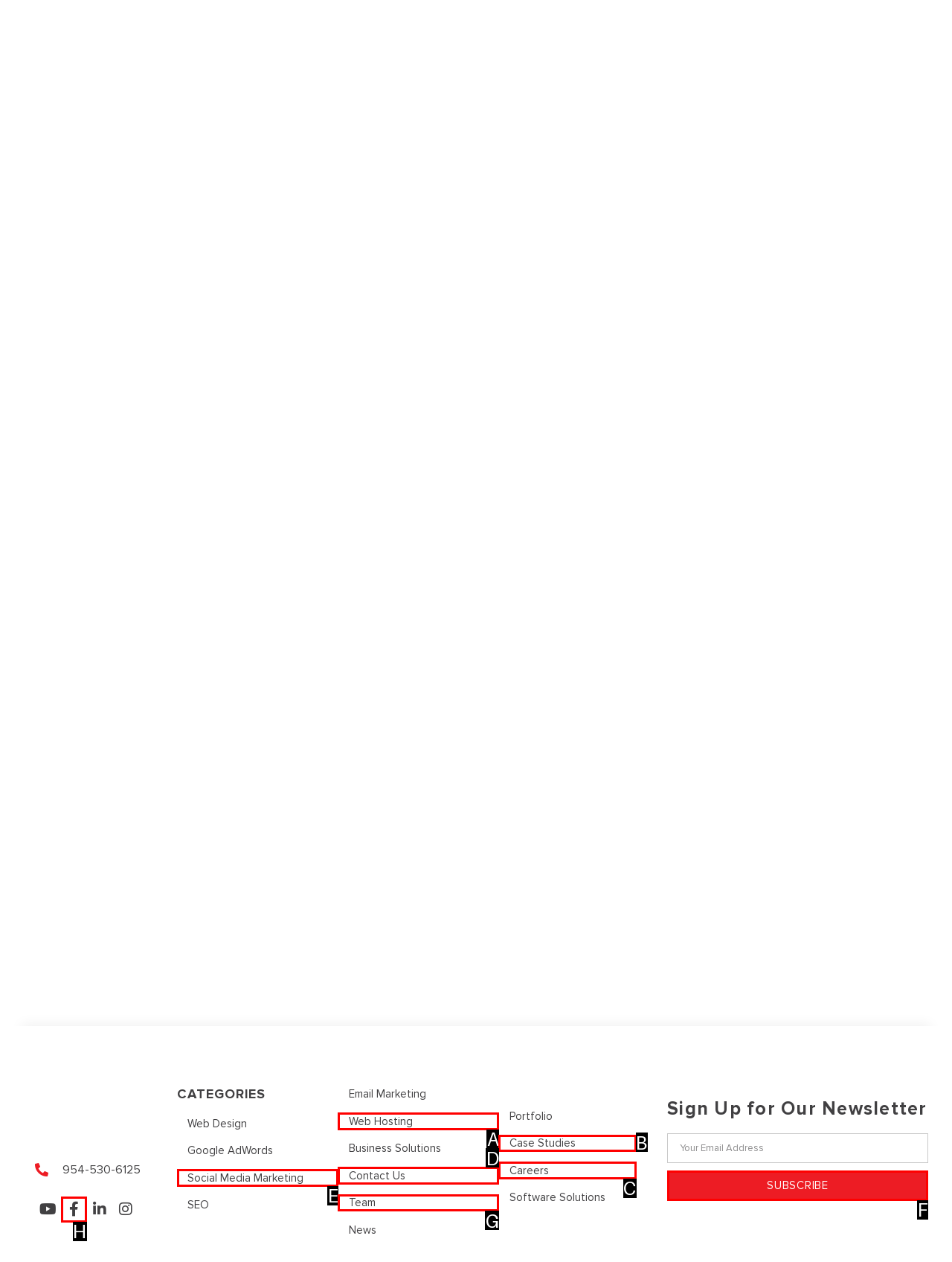Identify the HTML element that corresponds to the description: Social Media Marketing Provide the letter of the matching option directly from the choices.

E